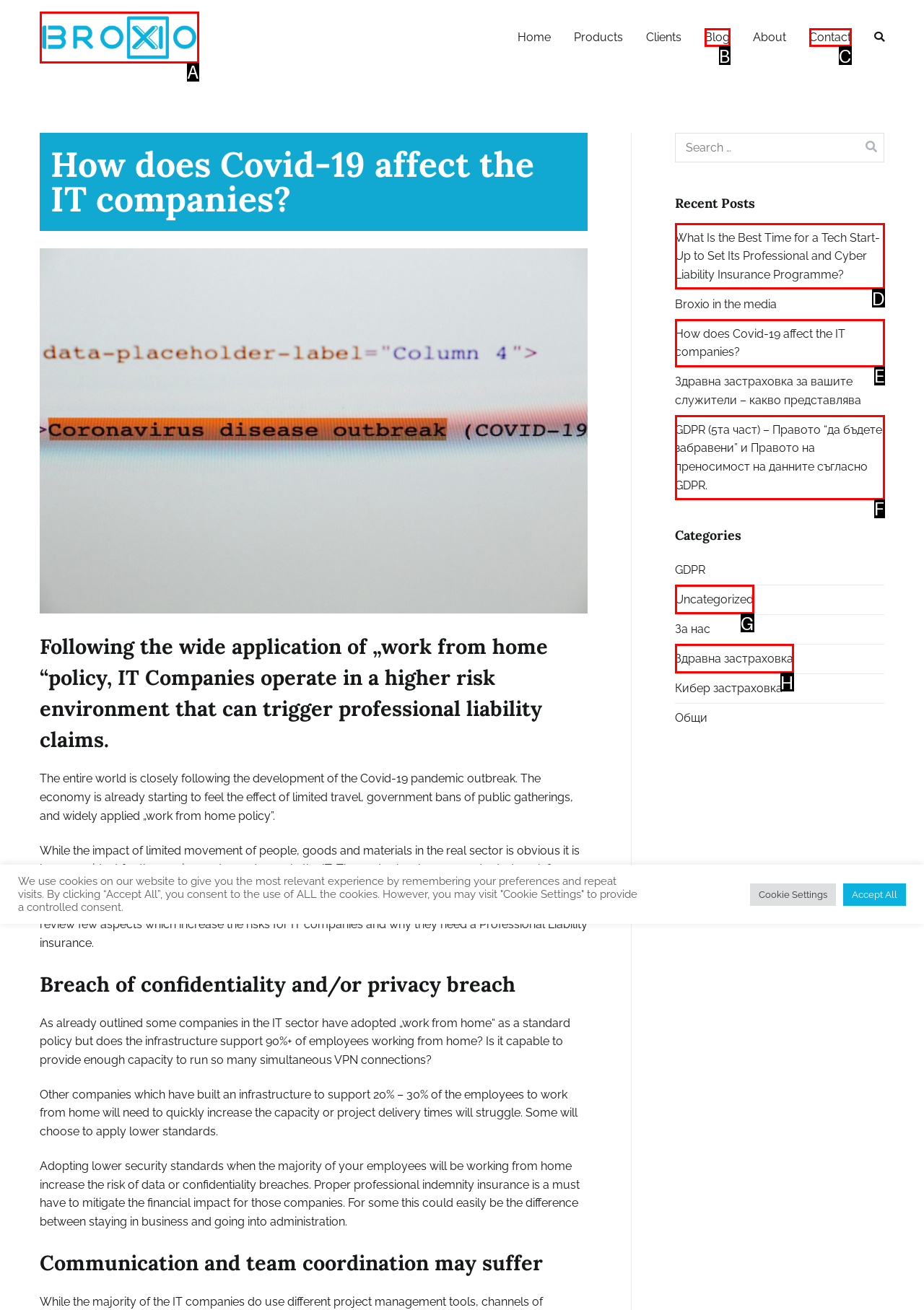Which HTML element should be clicked to perform the following task: Click on the Broxio logo
Reply with the letter of the appropriate option.

A